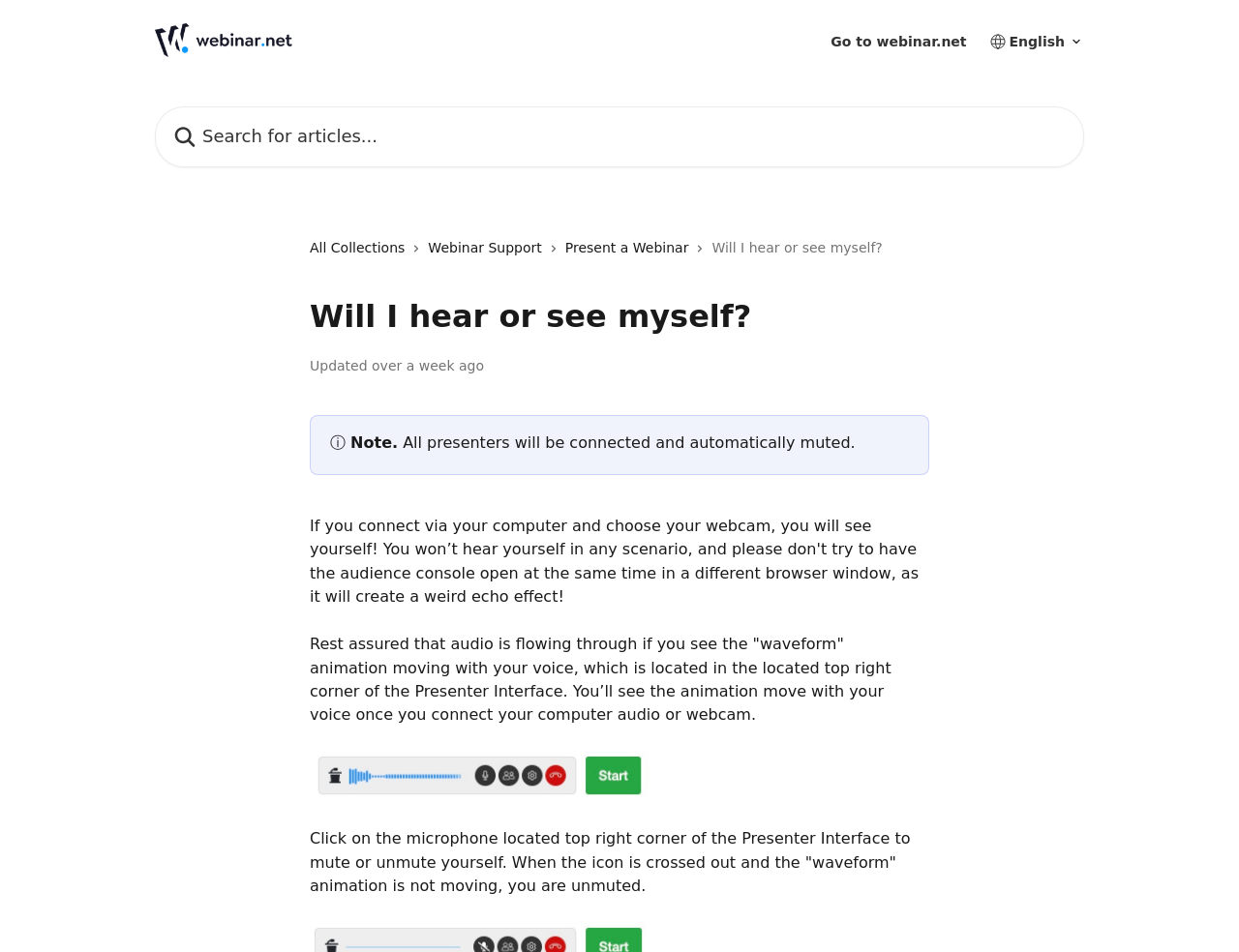How can a presenter mute or unmute themselves?
Look at the image and construct a detailed response to the question.

According to the article, a presenter can mute or unmute themselves by clicking the microphone icon located in the top right corner of the Presenter Interface.